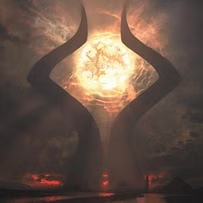Provide a brief response using a word or short phrase to this question:
What is the atmosphere of the scene?

Foreboding